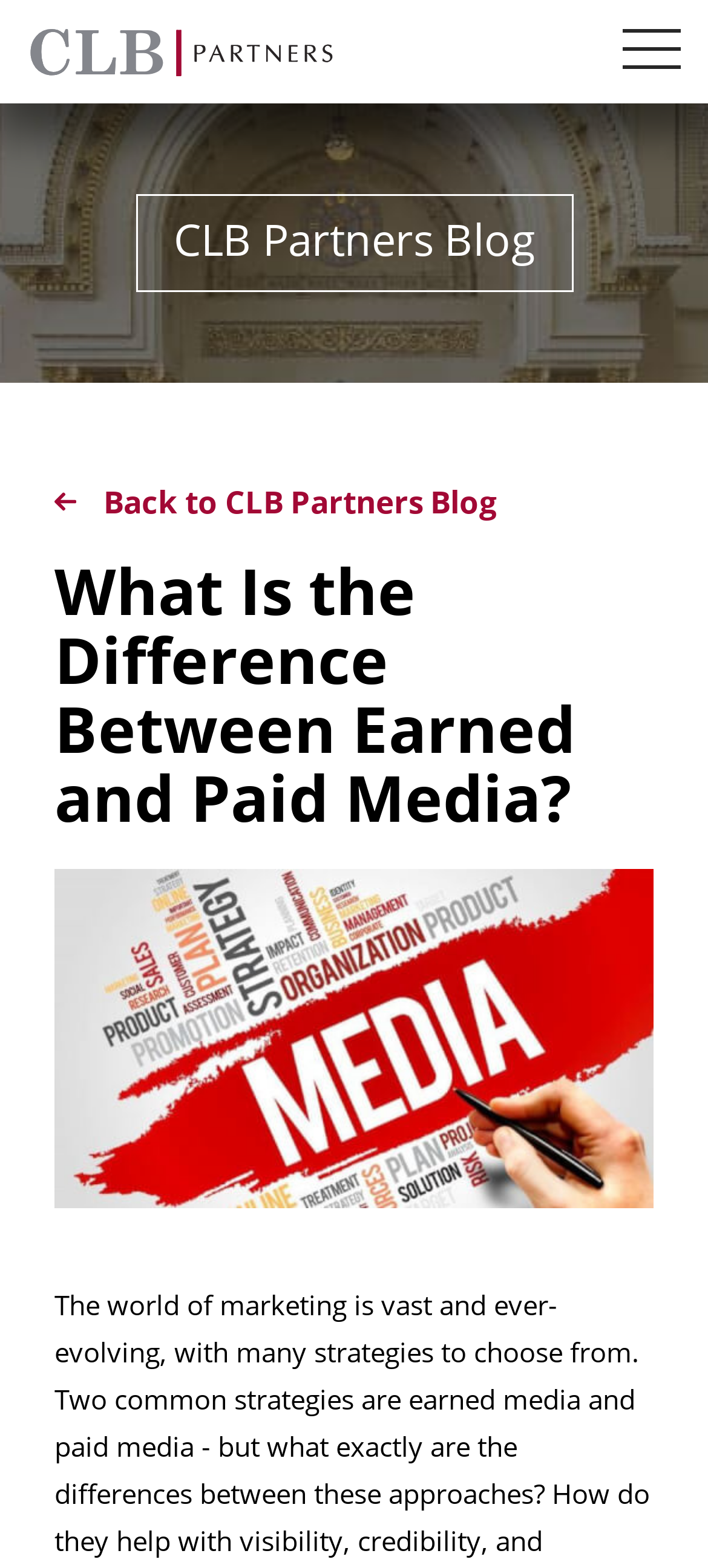What is the relationship between the CLB Logo and the CLB Partners Blog?
Answer the question with a single word or phrase, referring to the image.

CLB Logo is part of CLB Partners Blog